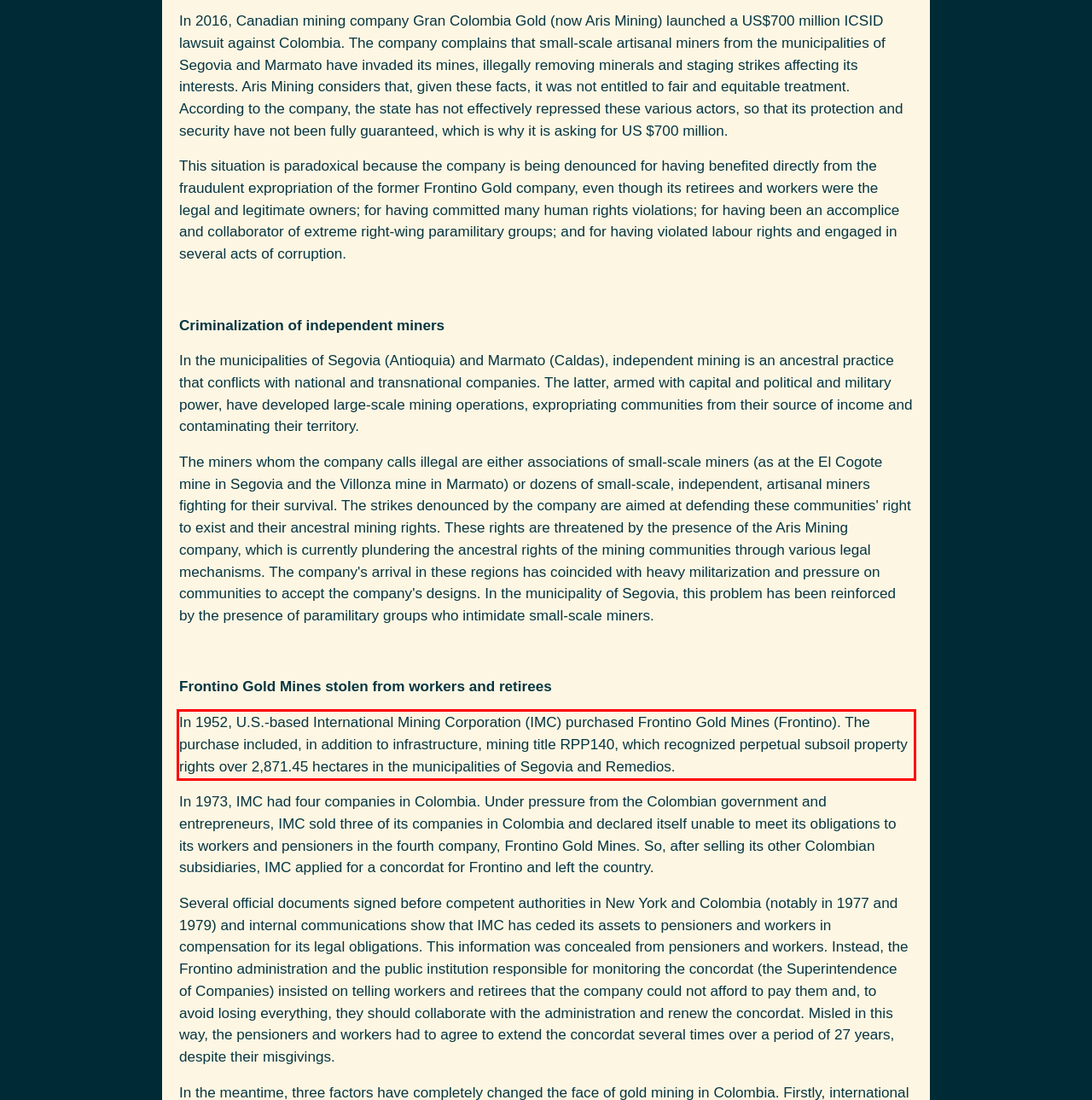You are given a screenshot with a red rectangle. Identify and extract the text within this red bounding box using OCR.

In 1952, U.S.-based International Mining Corporation (IMC) purchased Frontino Gold Mines (Frontino). The purchase included, in addition to infrastructure, mining title RPP140, which recognized perpetual subsoil property rights over 2,871.45 hectares in the municipalities of Segovia and Remedios.